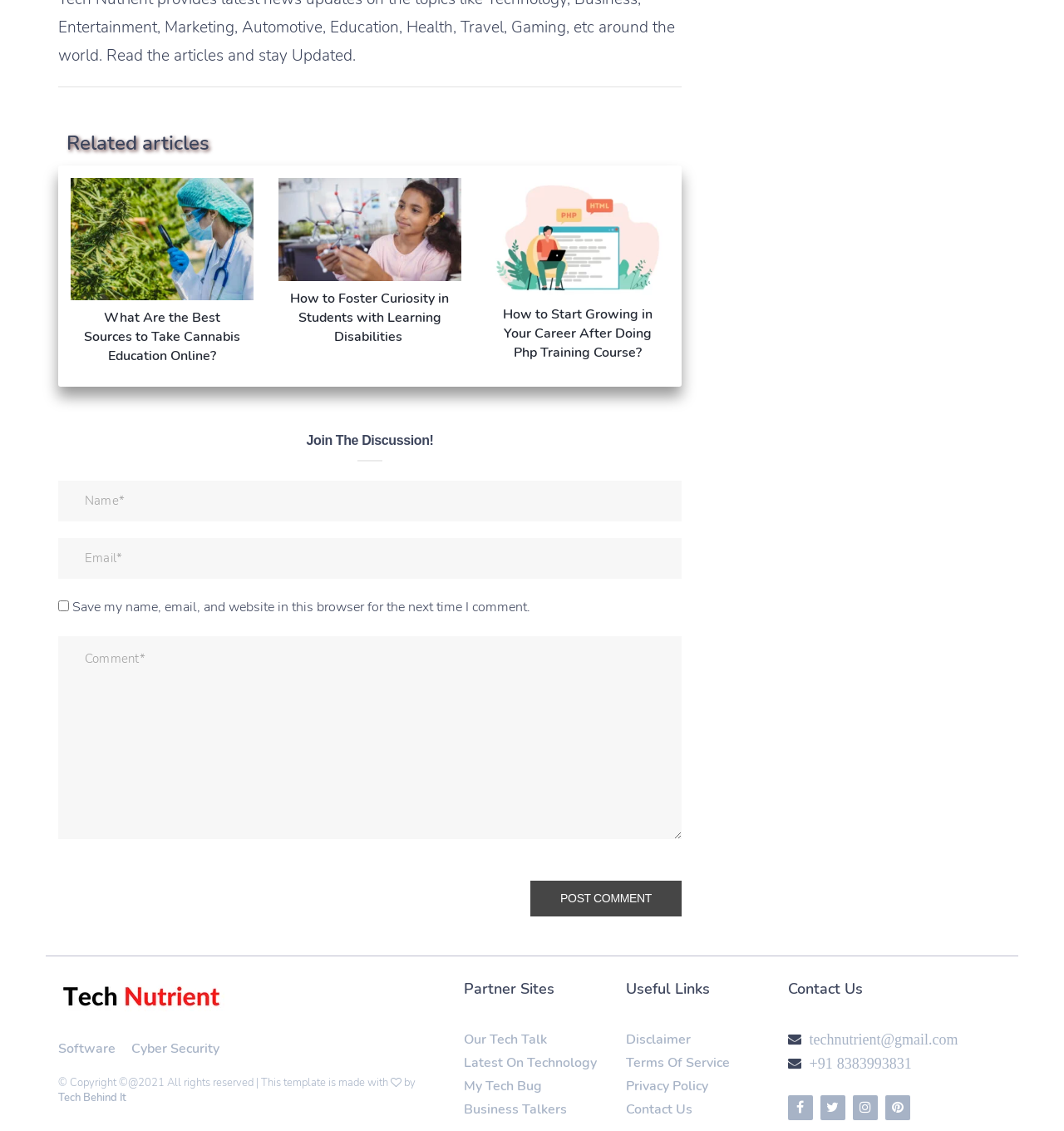Locate the bounding box coordinates of the element that should be clicked to fulfill the instruction: "Click on the 'Tech Nutrient' link".

[0.055, 0.853, 0.211, 0.912]